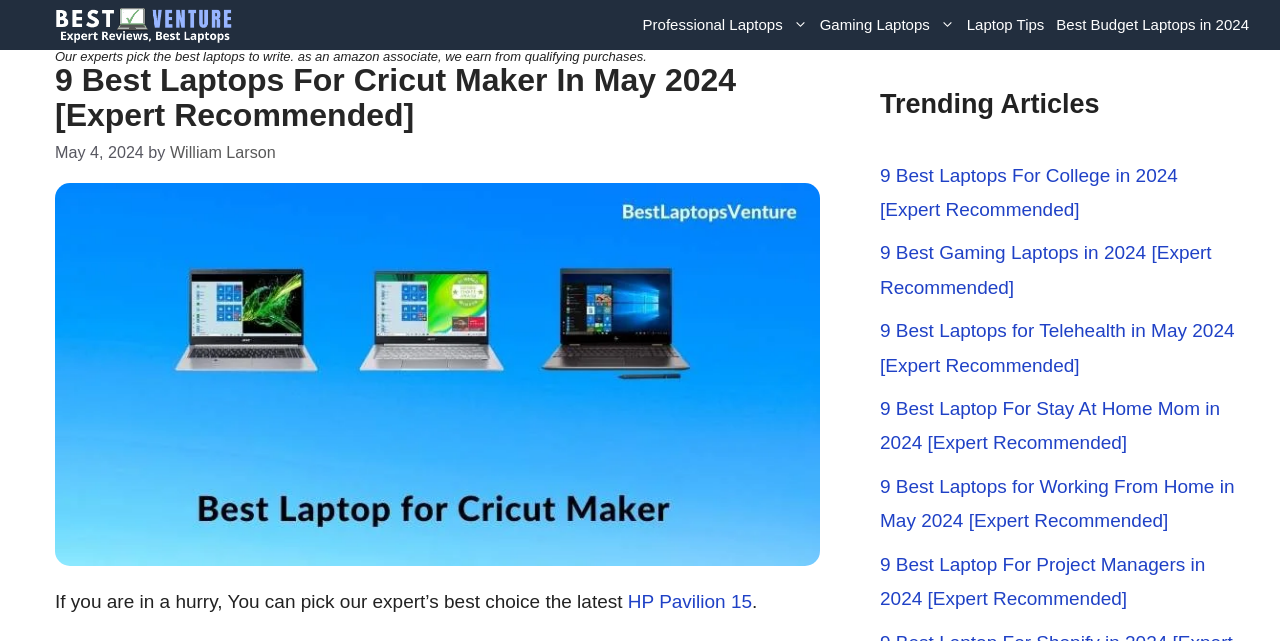Give a one-word or phrase response to the following question: What is the latest laptop recommended by the expert?

HP Pavilion 15